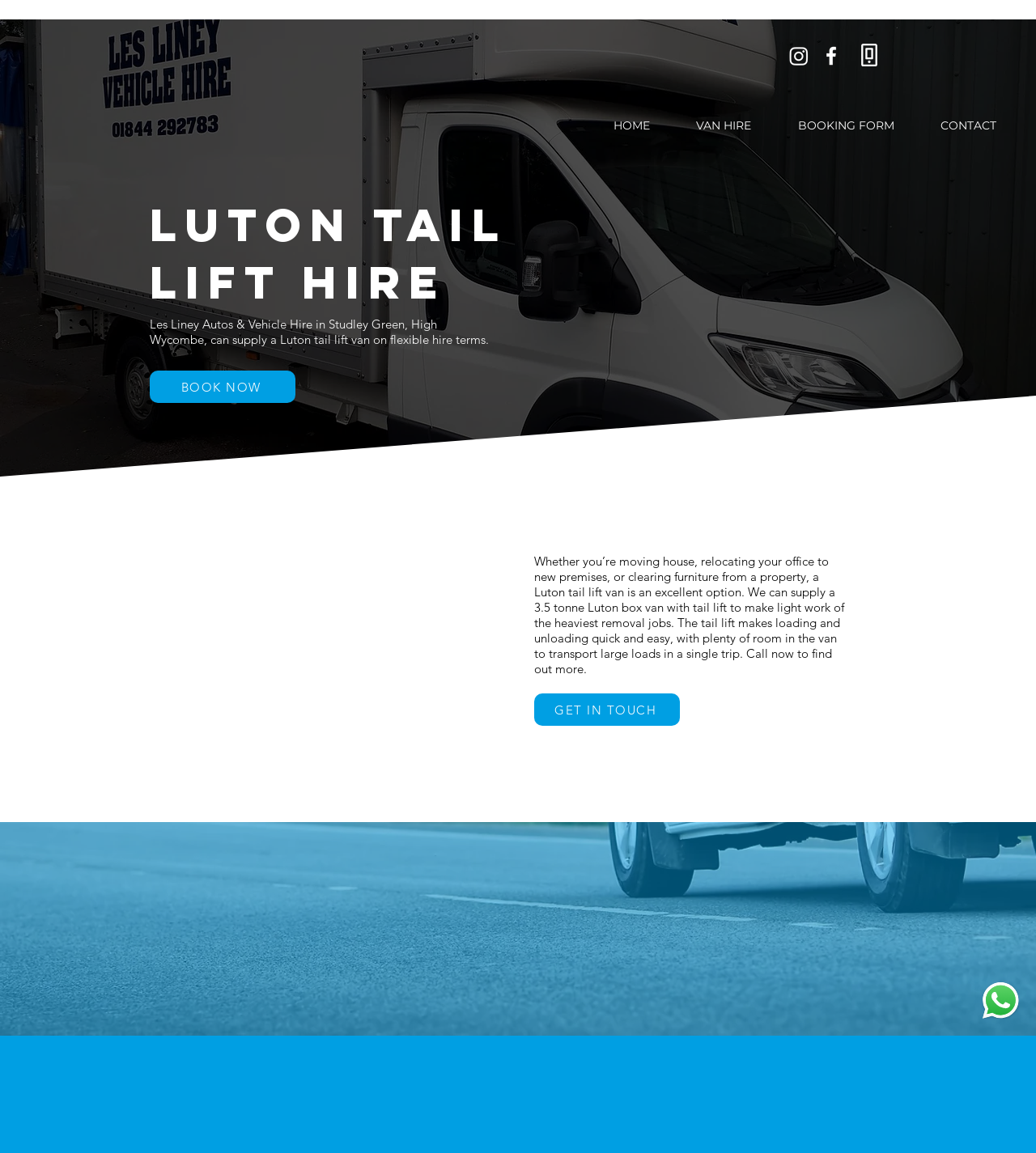What is the phone number of Les Liney Autos & Vehicle Hire?
Based on the image, answer the question with as much detail as possible.

I found the phone number by looking at the static text element with the bounding box coordinates [0.855, 0.039, 0.911, 0.073] which contains the phone number '01494 462900'.